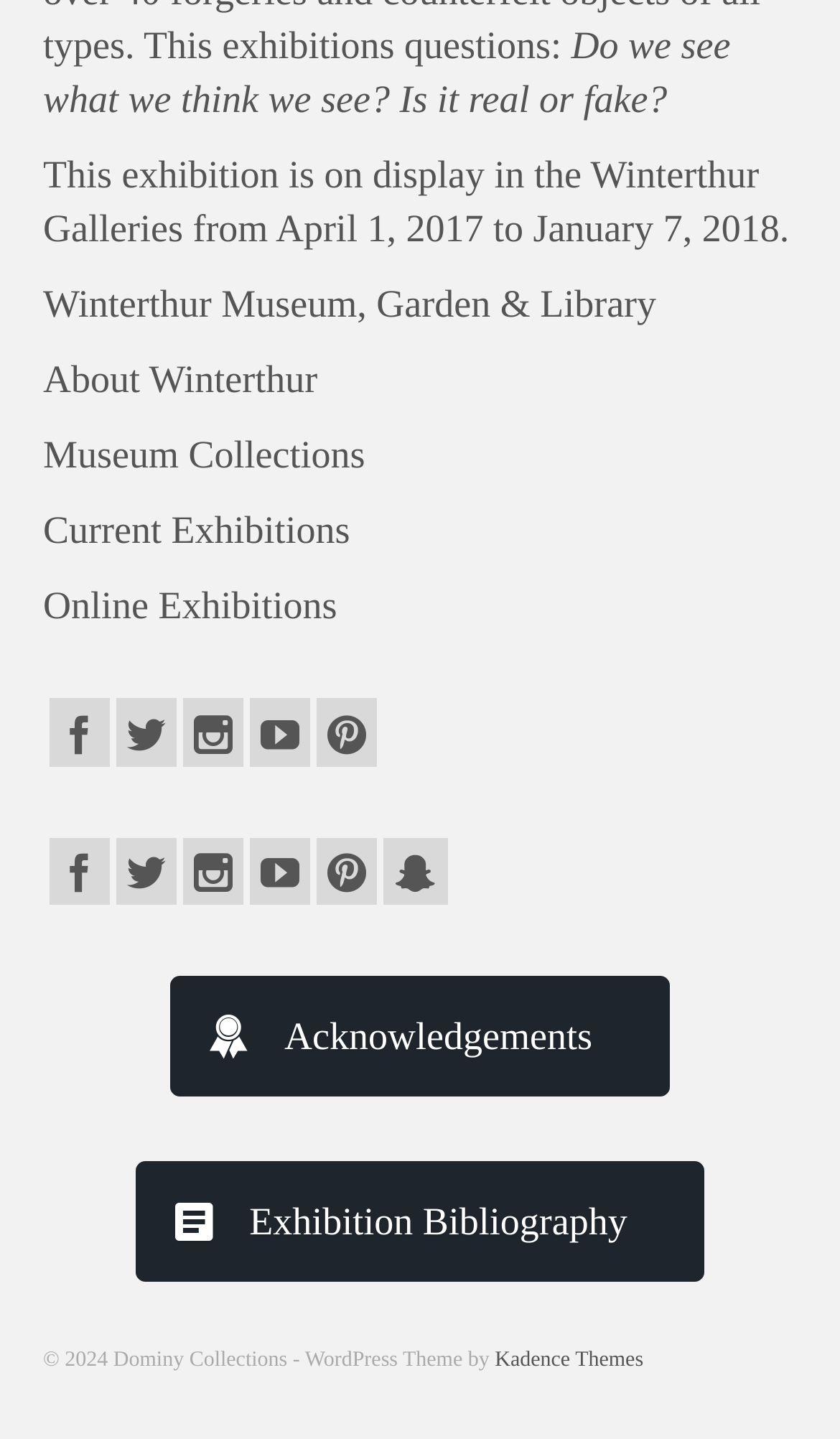Please provide the bounding box coordinates for the element that needs to be clicked to perform the instruction: "Visit Winterthur Museum, Garden & Library". The coordinates must consist of four float numbers between 0 and 1, formatted as [left, top, right, bottom].

[0.051, 0.138, 0.781, 0.168]